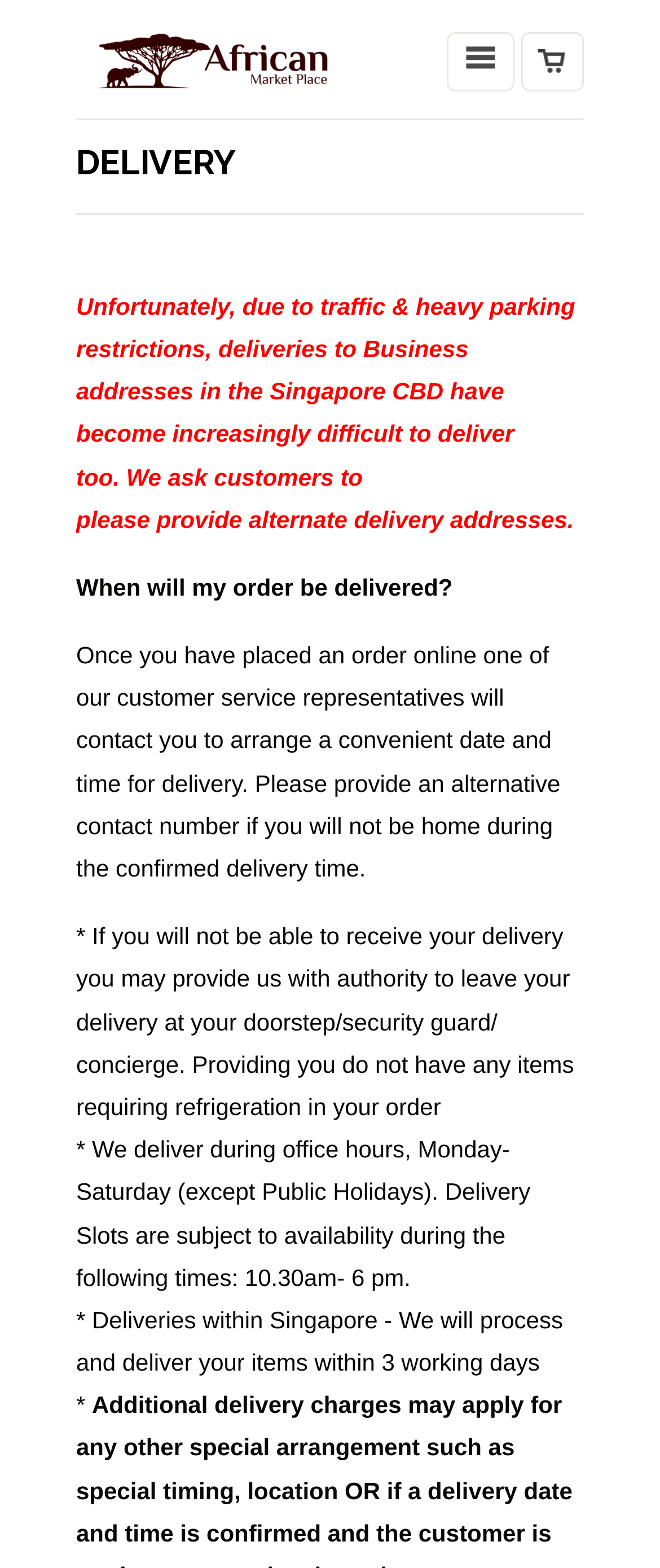Based on the image, please elaborate on the answer to the following question:
What is the condition for providing authority to leave delivery at doorstep?

According to the webpage, the condition for providing authority to leave delivery at doorstep is that there should be no items requiring refrigeration in the order, as mentioned in the text '* If you will not be able to receive your delivery you may provide us with authority to leave your delivery at your doorstep/security guard/ concierge. Providing you do not have any items requiring refrigeration in your order'.